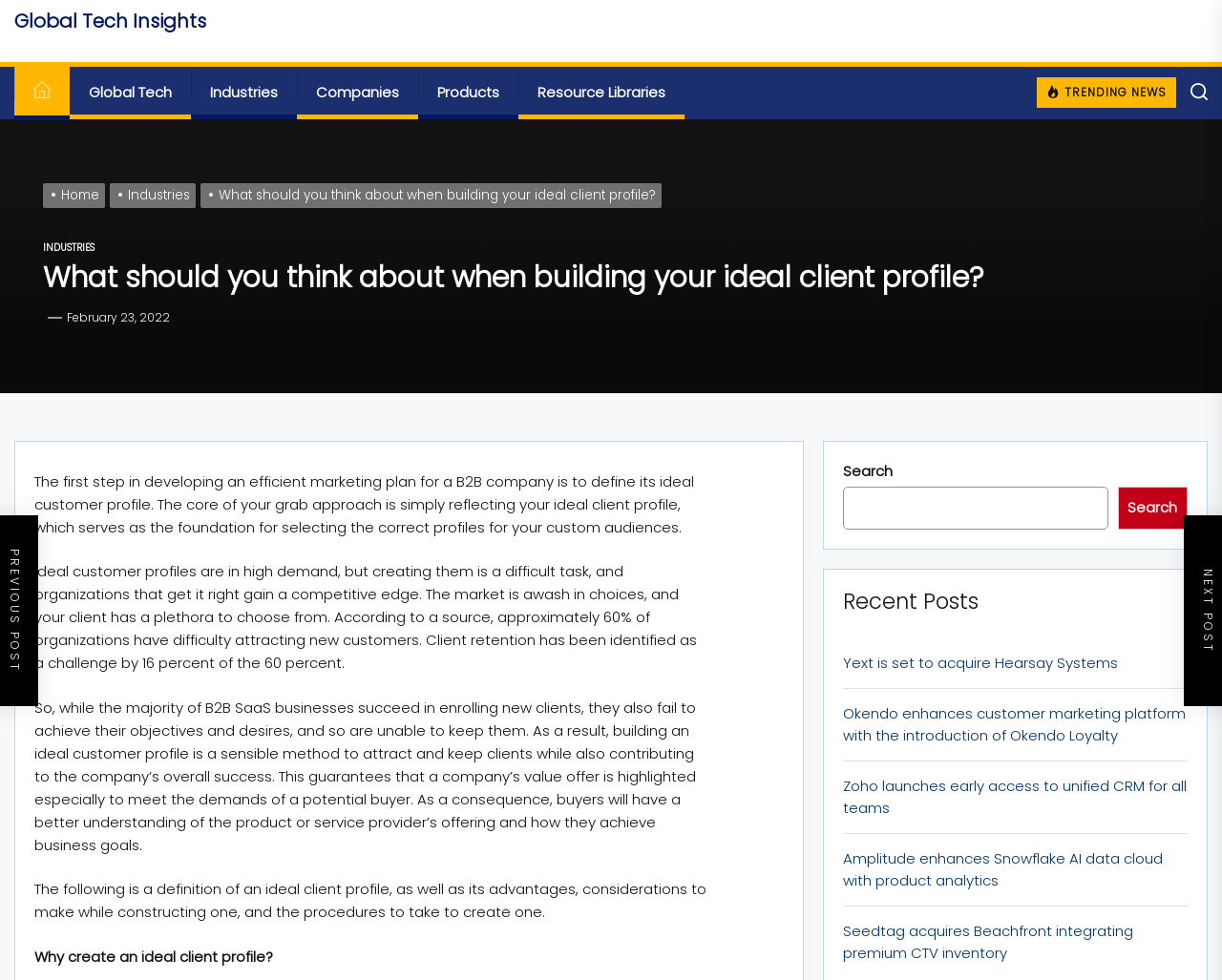Identify the bounding box coordinates of the area you need to click to perform the following instruction: "Search for something".

[0.69, 0.497, 0.907, 0.54]